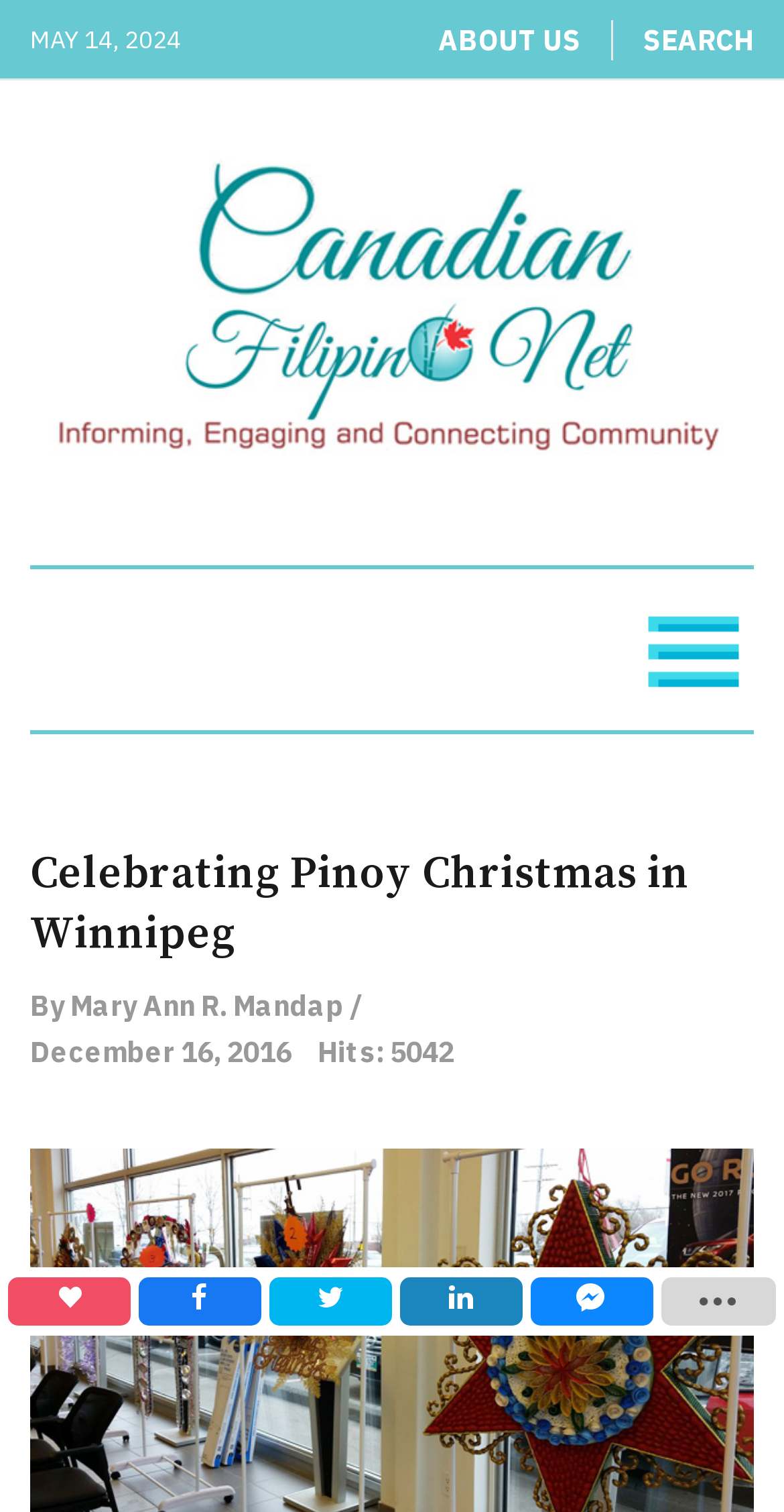Determine the bounding box coordinates of the target area to click to execute the following instruction: "Read the article about Pope Francis."

None